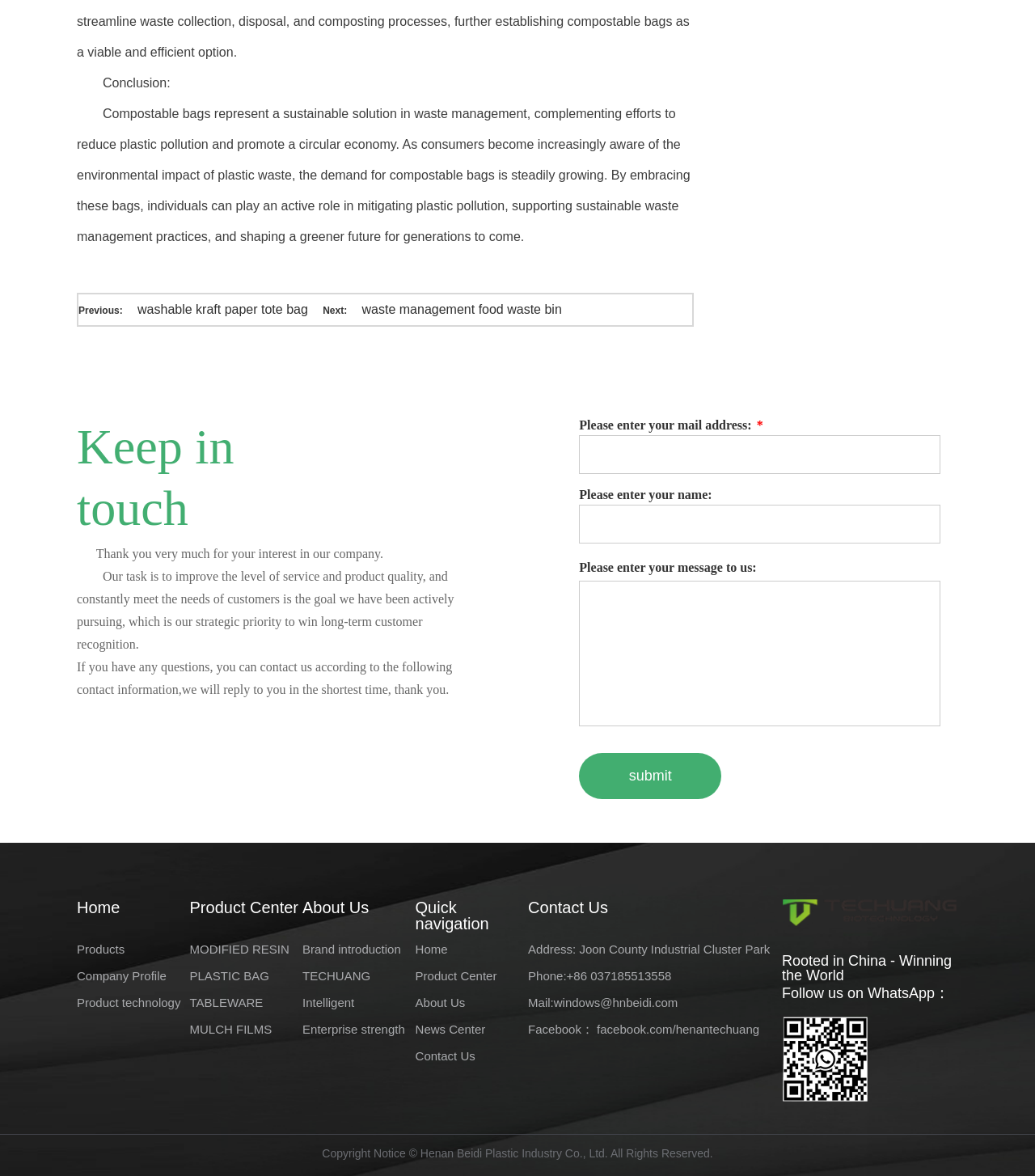Please locate the bounding box coordinates of the element's region that needs to be clicked to follow the instruction: "click the 'submit' button". The bounding box coordinates should be provided as four float numbers between 0 and 1, i.e., [left, top, right, bottom].

[0.56, 0.64, 0.697, 0.68]